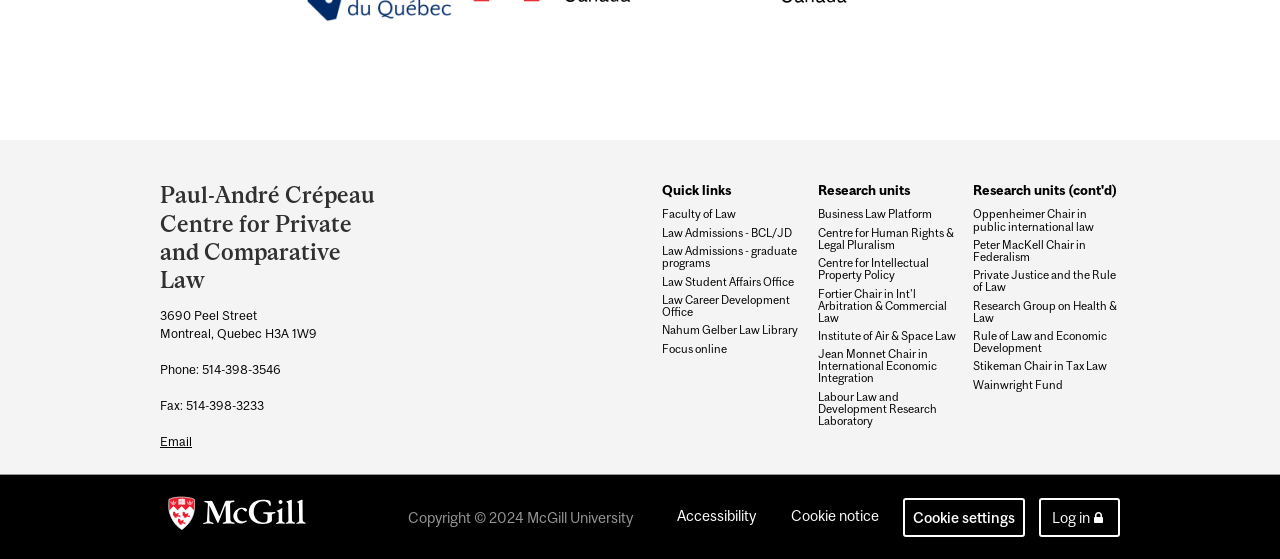Given the element description "Wainwright Fund" in the screenshot, predict the bounding box coordinates of that UI element.

[0.76, 0.677, 0.875, 0.699]